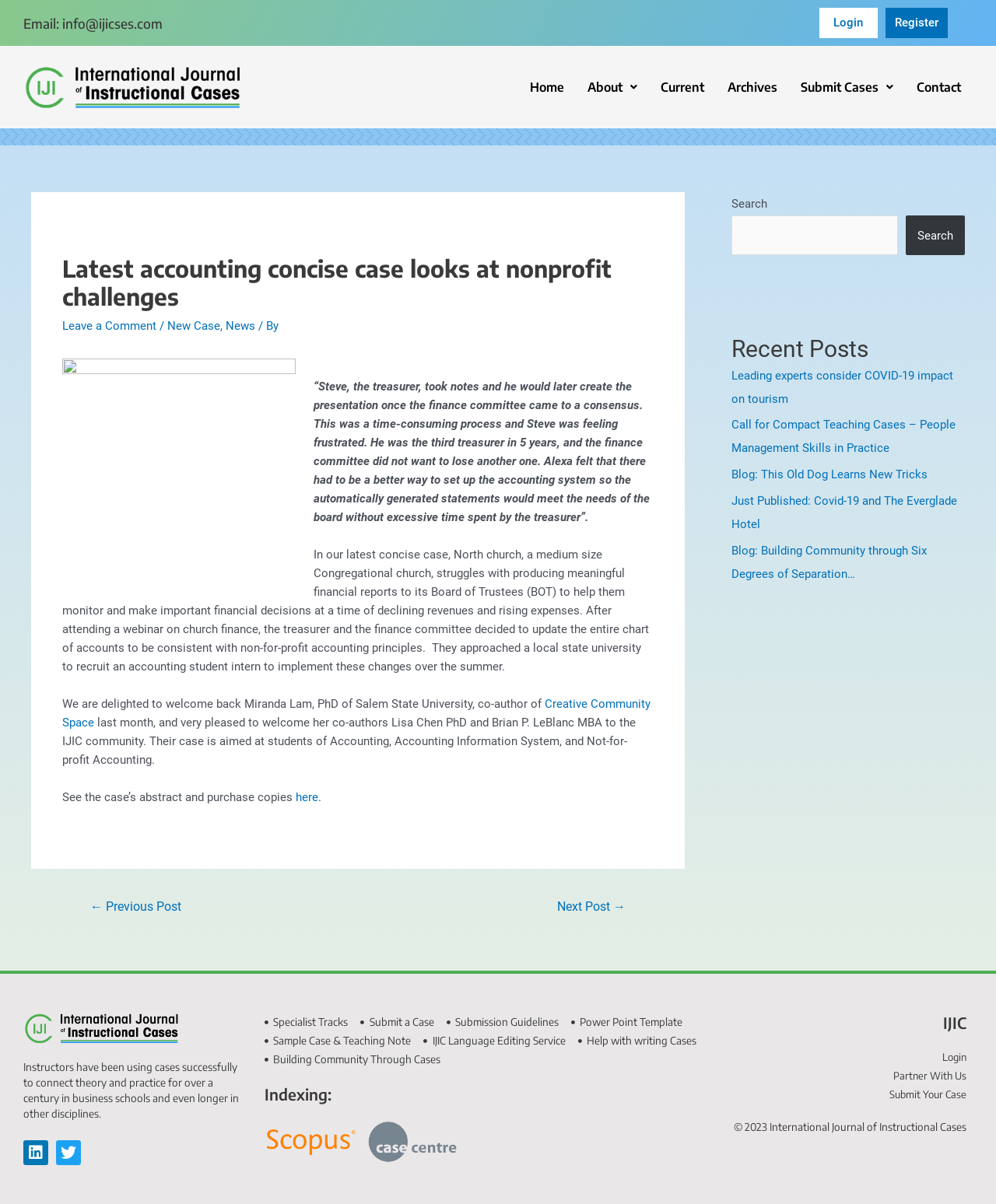Answer the question briefly using a single word or phrase: 
How many recent posts are listed?

5